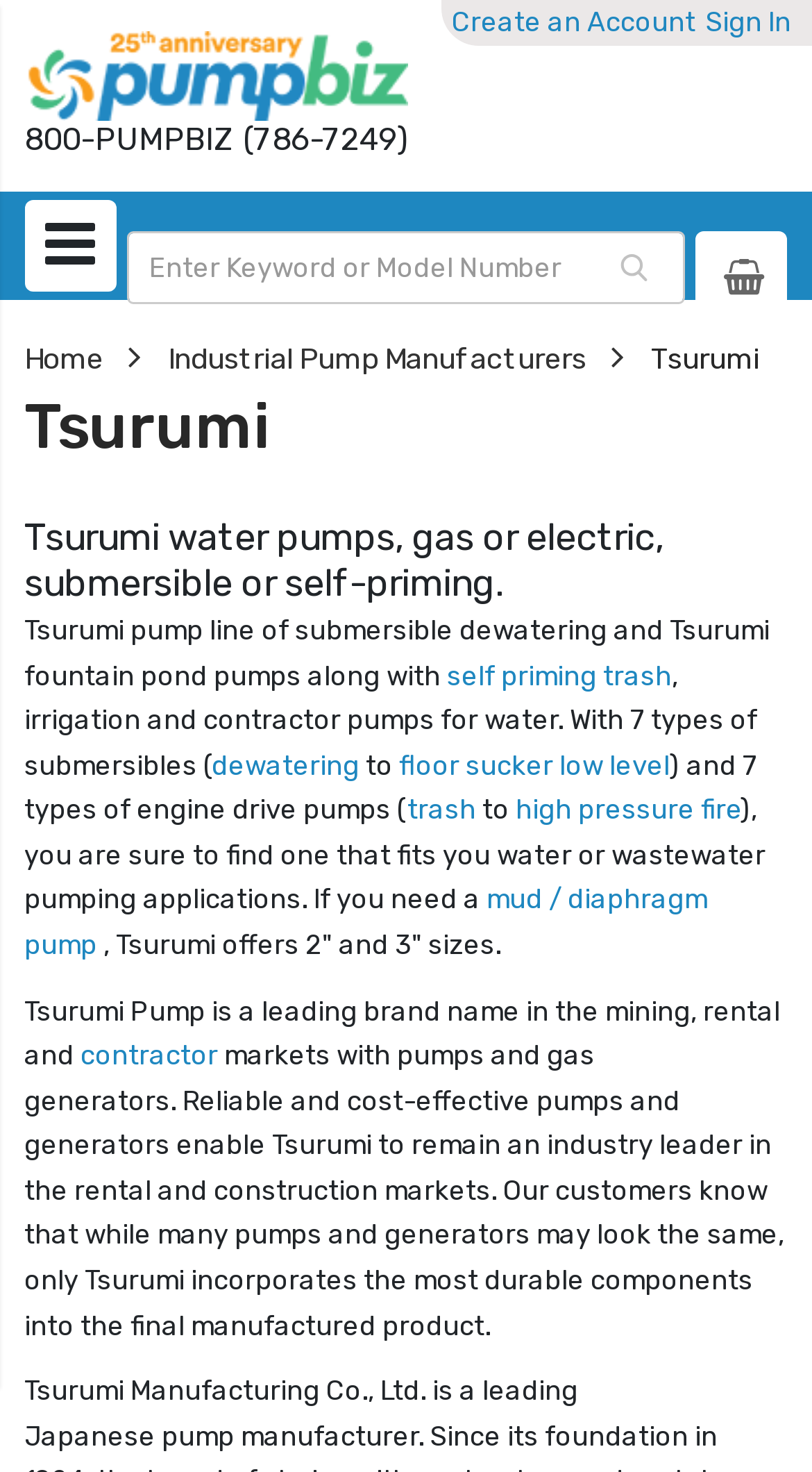Please provide a comprehensive answer to the question based on the screenshot: What is the size range of Tsurumi mud/diaphragm pumps?

The webpage mentions that Tsurumi offers 2" and 3" sizes of mud/diaphragm pumps, as stated in the sentence 'Tsurumi offers 2" and 3" sizes'.